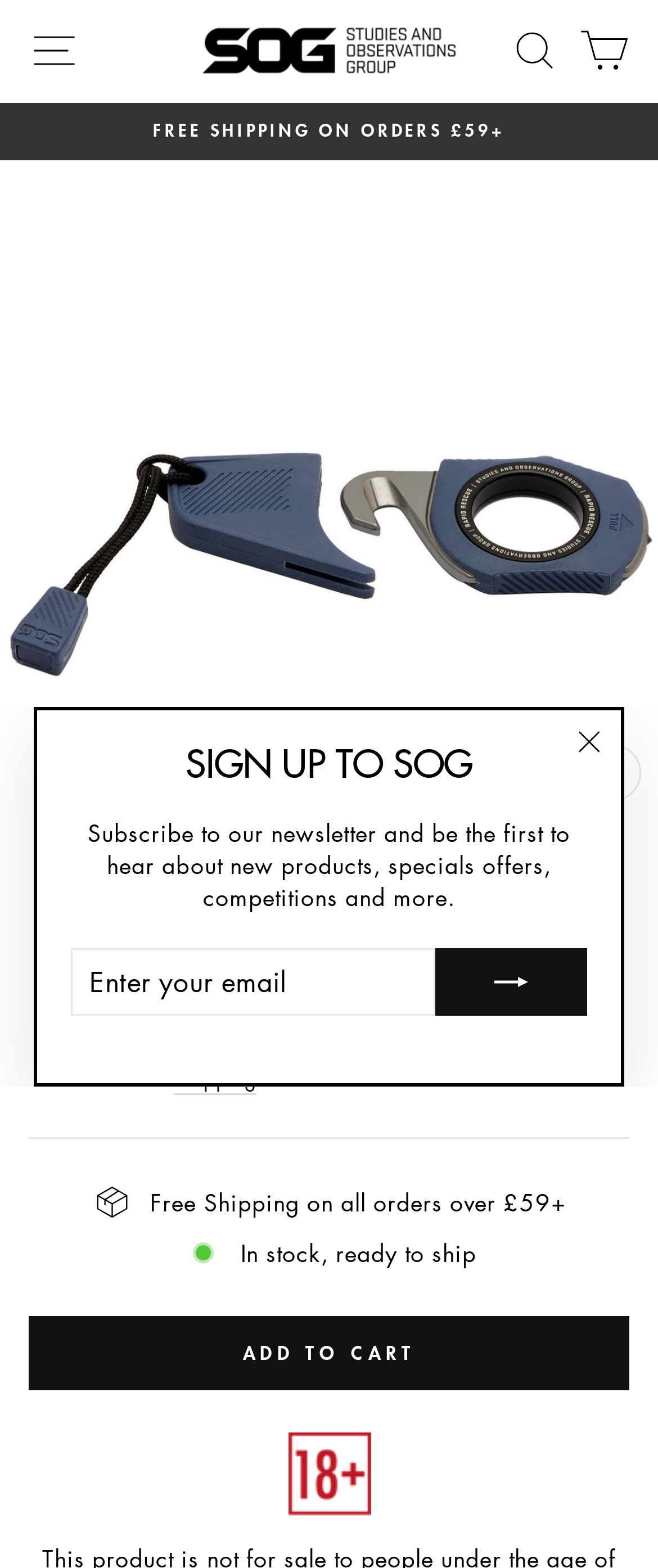Identify the bounding box coordinates for the region to click in order to carry out this instruction: "View cart". Provide the coordinates using four float numbers between 0 and 1, formatted as [left, top, right, bottom].

[0.86, 0.009, 0.976, 0.057]